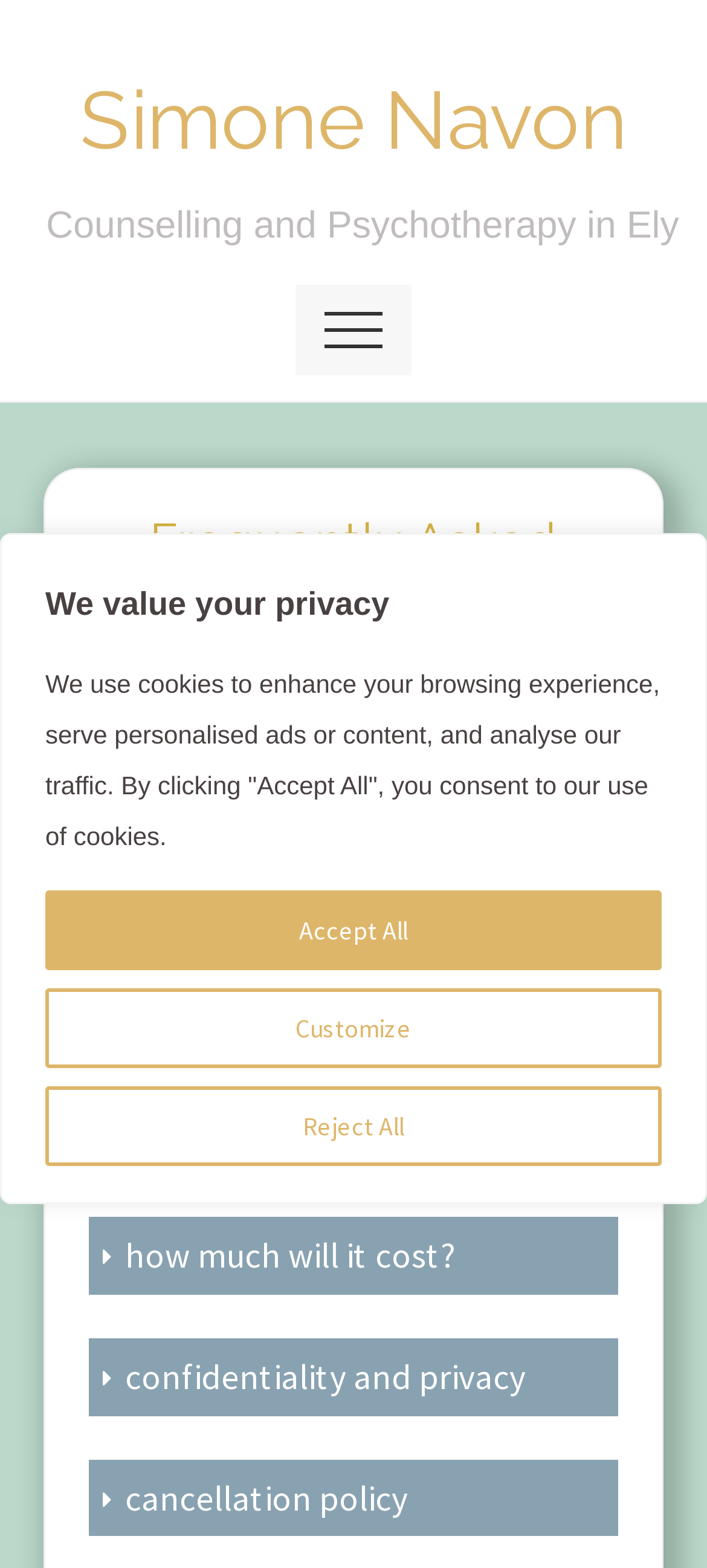Locate the bounding box coordinates of the area to click to fulfill this instruction: "Open the menu". The bounding box should be presented as four float numbers between 0 and 1, in the order [left, top, right, bottom].

[0.418, 0.182, 0.582, 0.24]